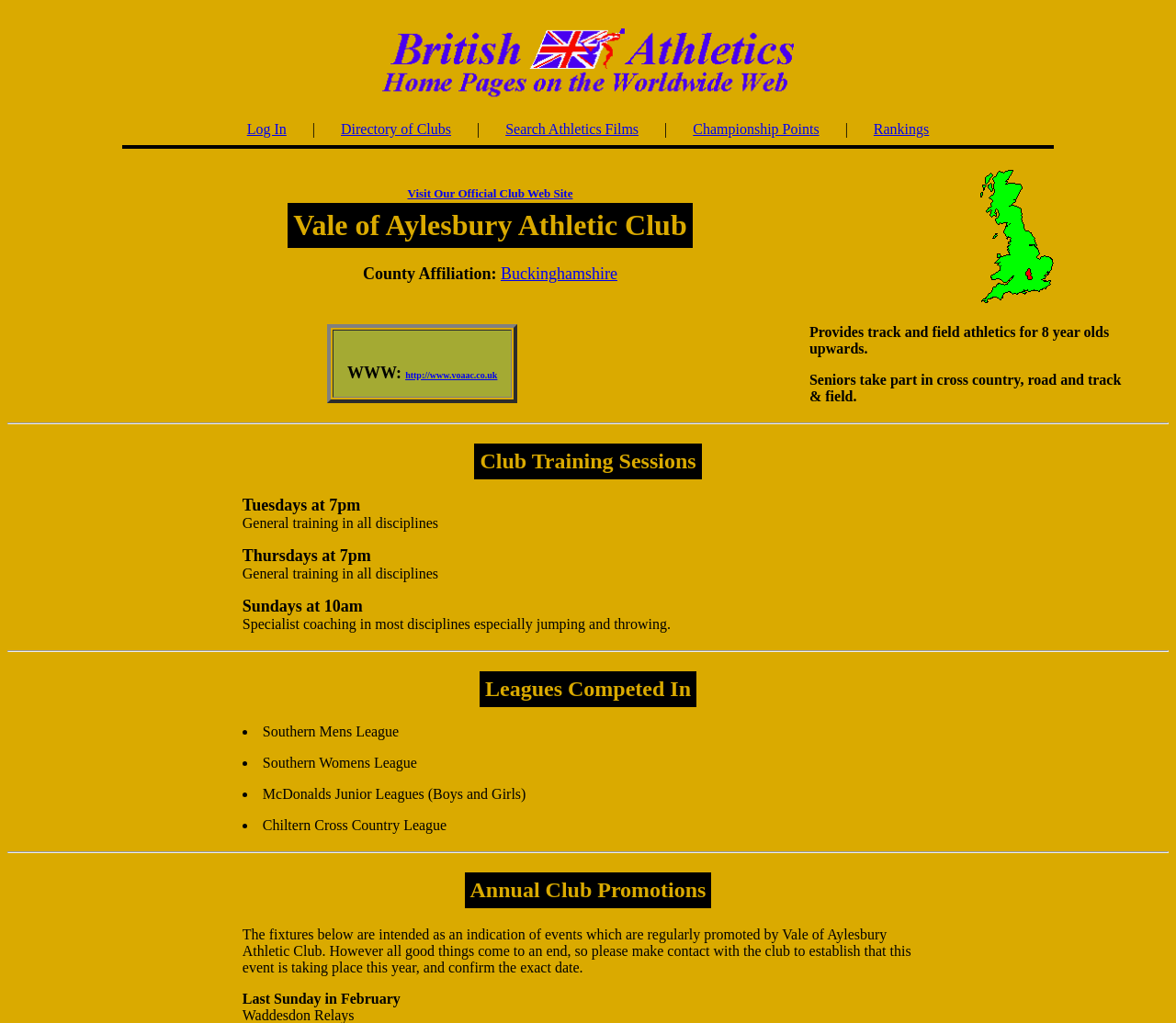Please provide the bounding box coordinates for the element that needs to be clicked to perform the instruction: "Visit the official club website". The coordinates must consist of four float numbers between 0 and 1, formatted as [left, top, right, bottom].

[0.346, 0.182, 0.487, 0.196]